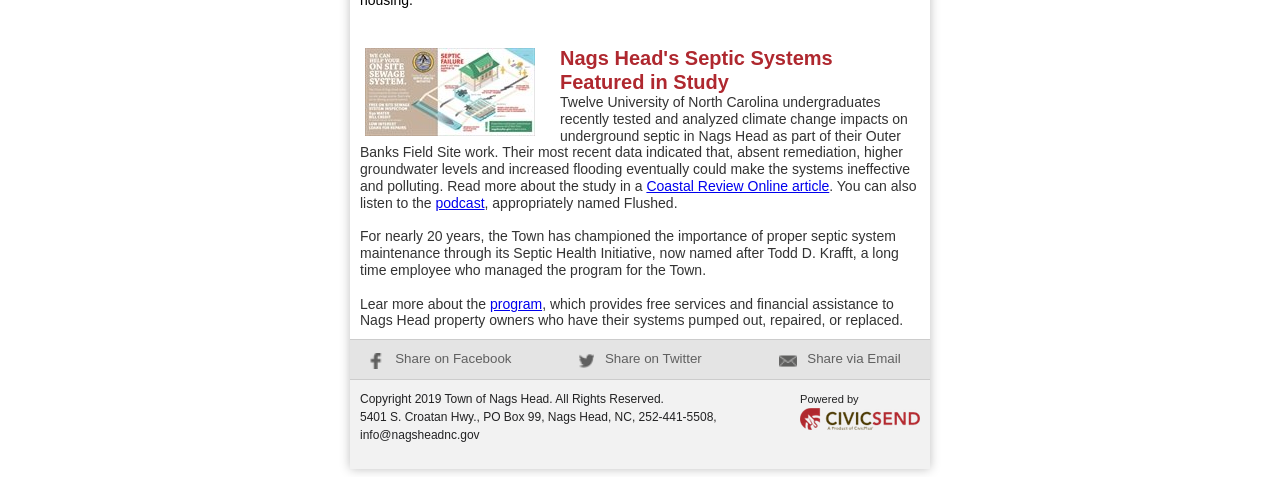Bounding box coordinates should be provided in the format (top-left x, top-left y, bottom-right x, bottom-right y) with all values between 0 and 1. Identify the bounding box for this UI element: Solution

None